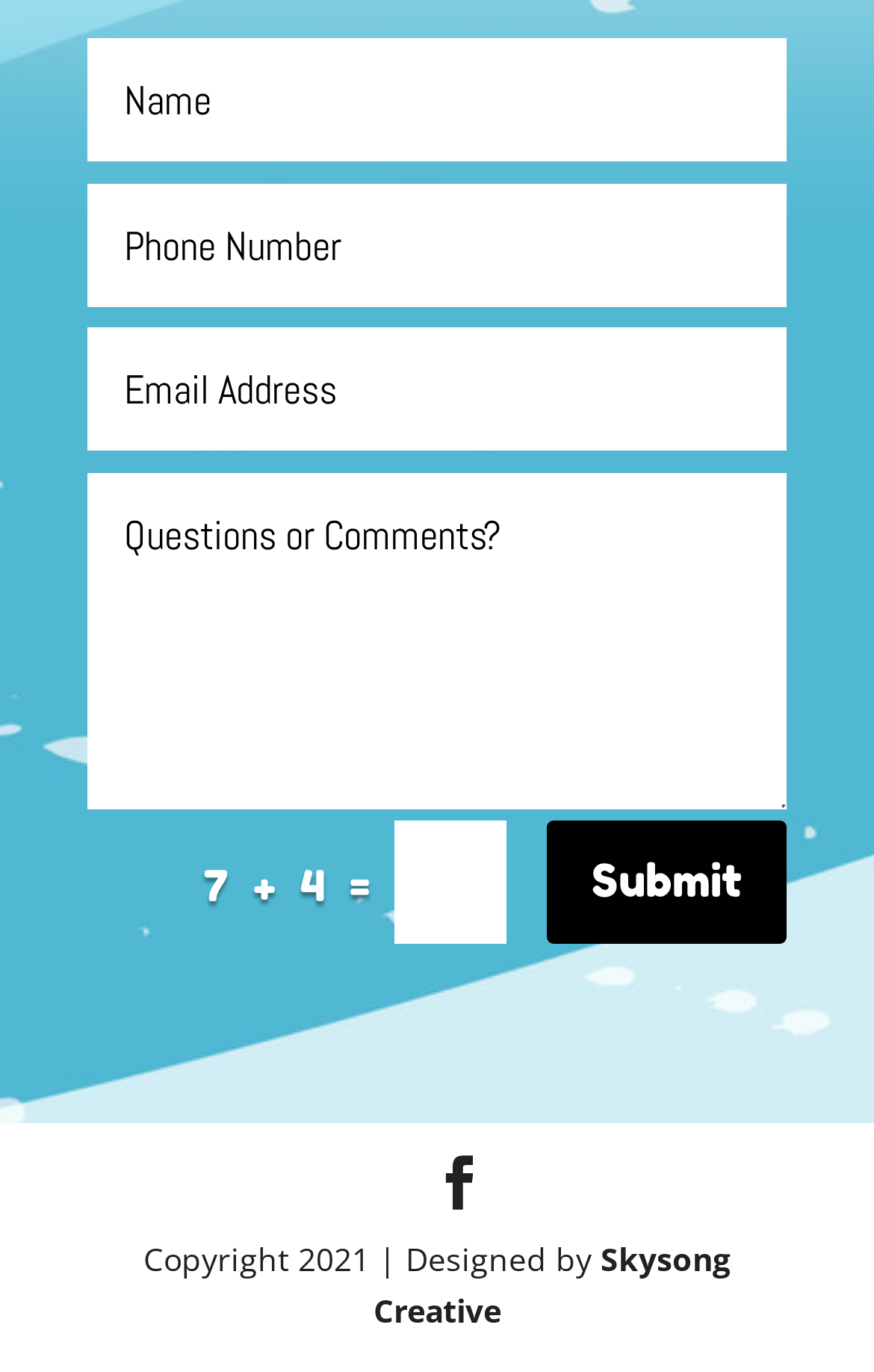Respond to the question below with a single word or phrase:
What is the year of copyright?

2021